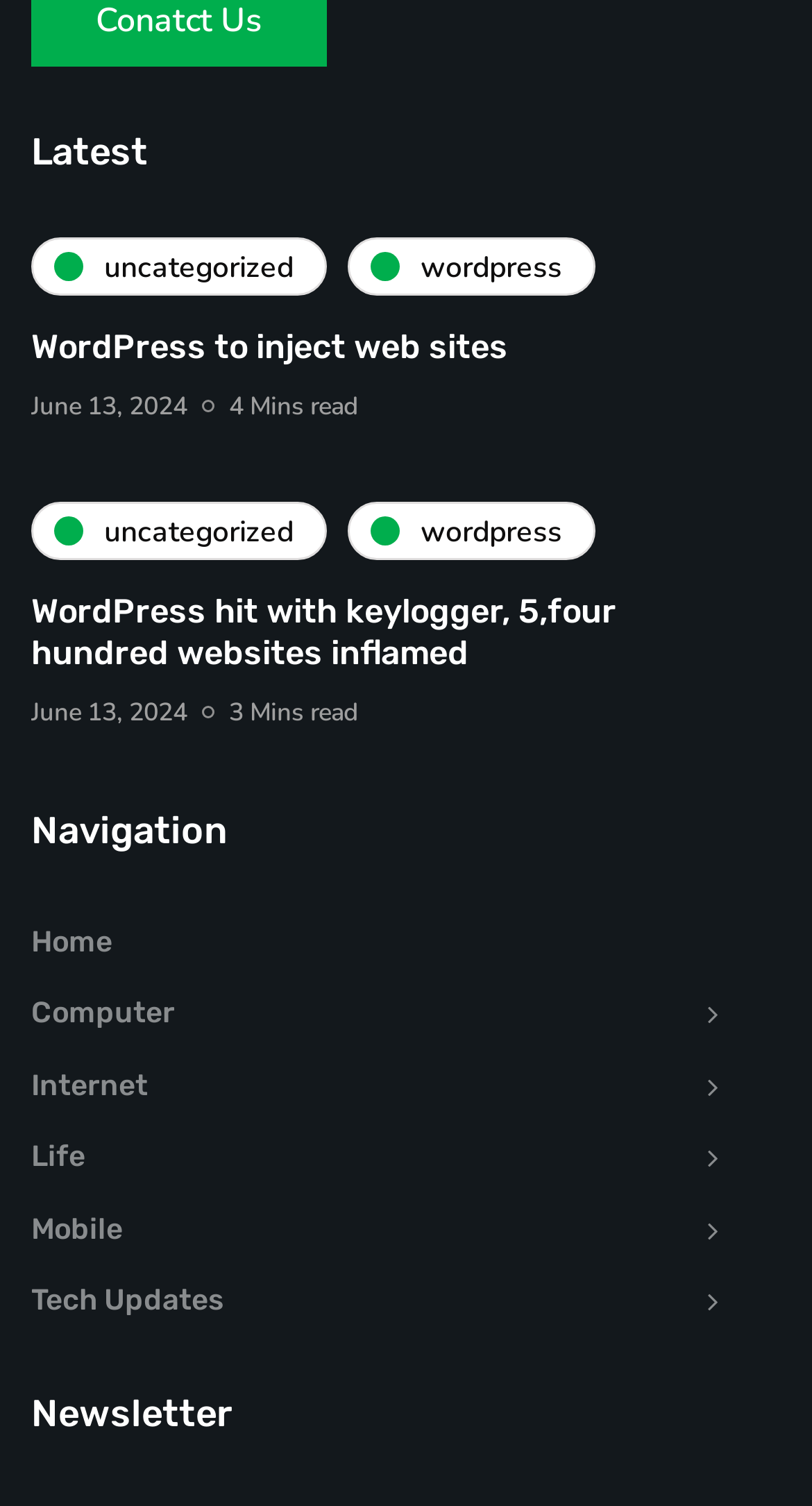What is the category of the first article?
Using the visual information, answer the question in a single word or phrase.

uncategorized